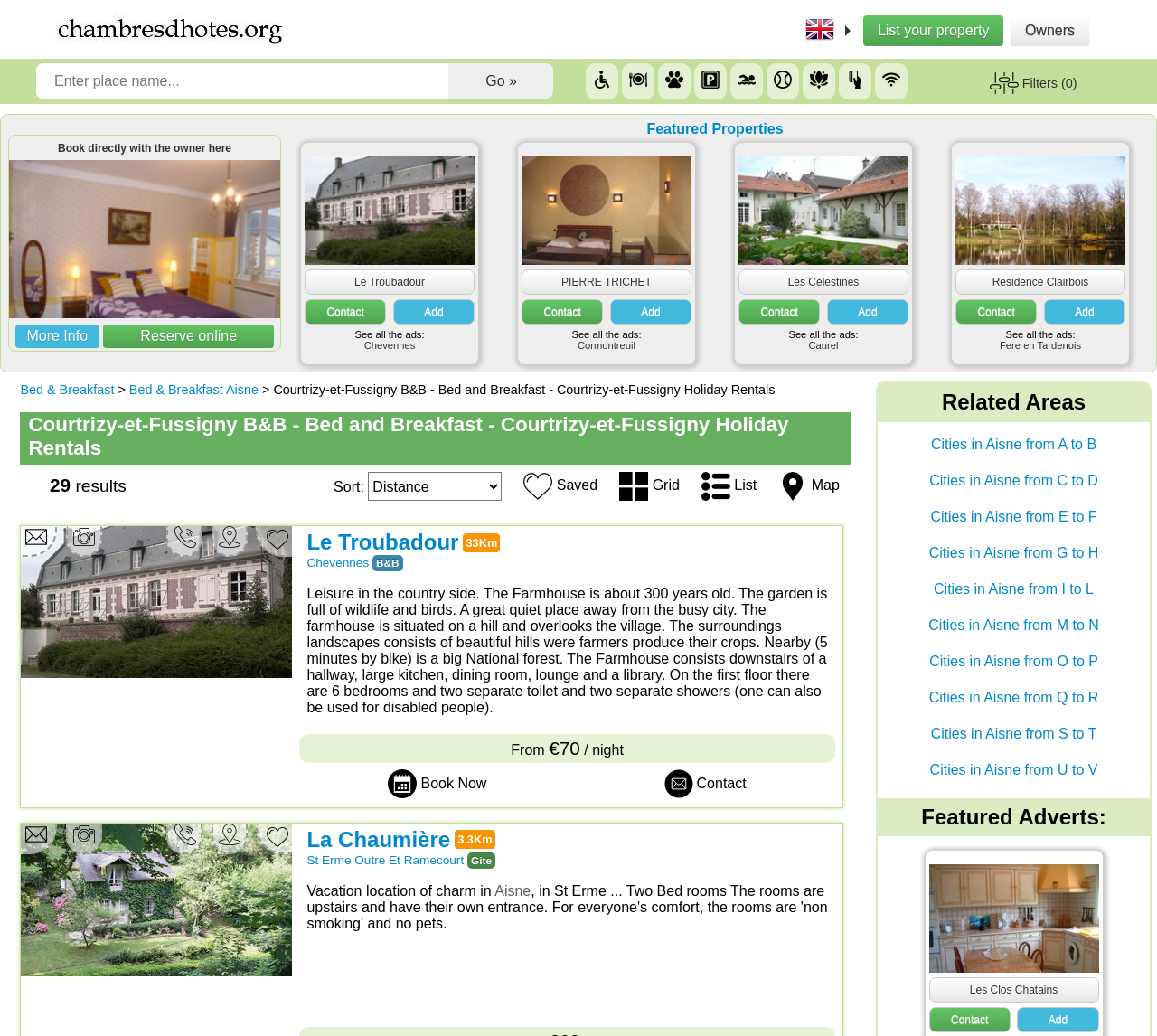Please identify the bounding box coordinates of the element that needs to be clicked to execute the following command: "Click on the 'List your property' link". Provide the bounding box using four float numbers between 0 and 1, formatted as [left, top, right, bottom].

[0.746, 0.015, 0.868, 0.045]